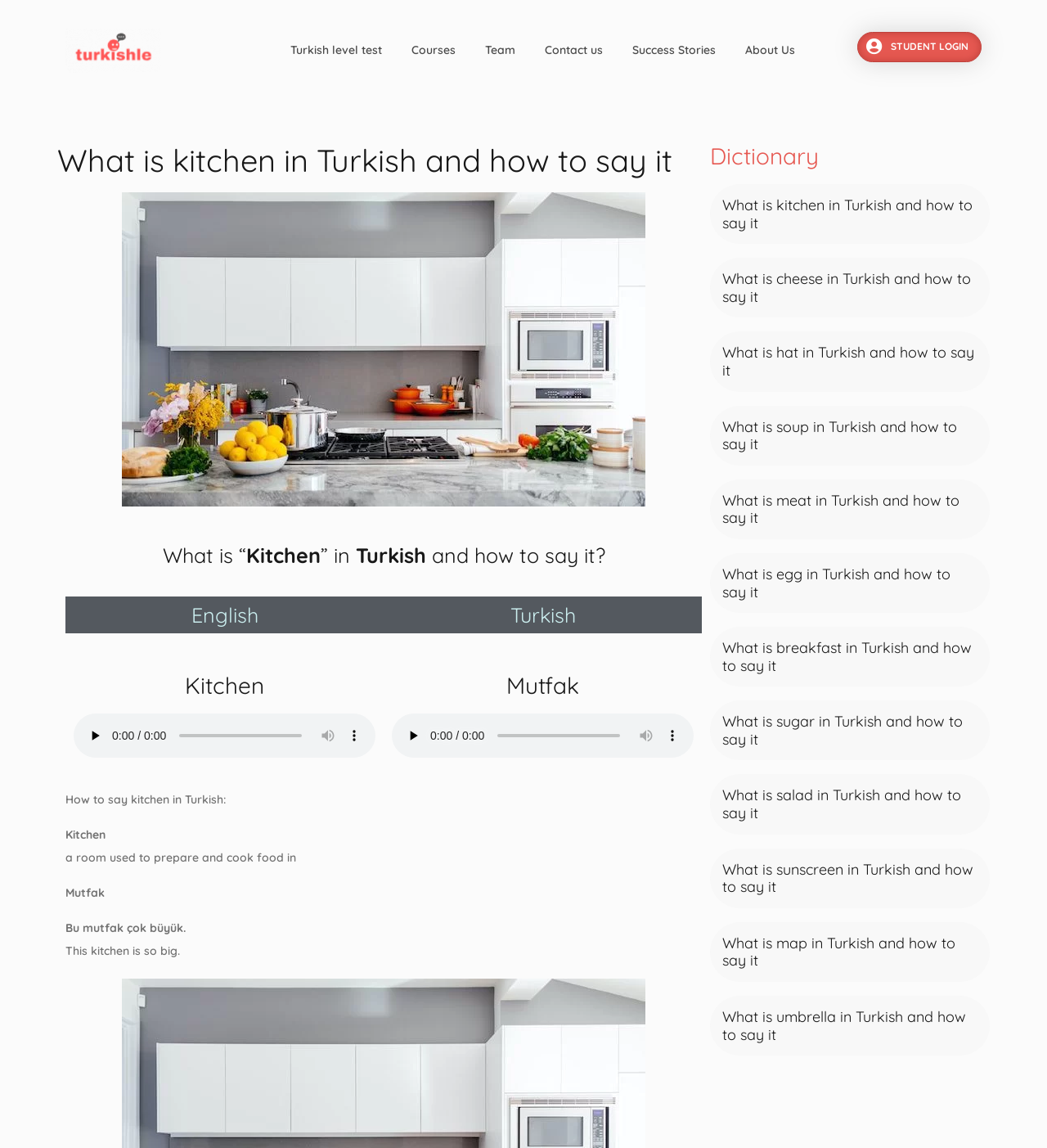Answer the question with a brief word or phrase:
What is the definition of 'kitchen' in English?

a room used to prepare and cook food in